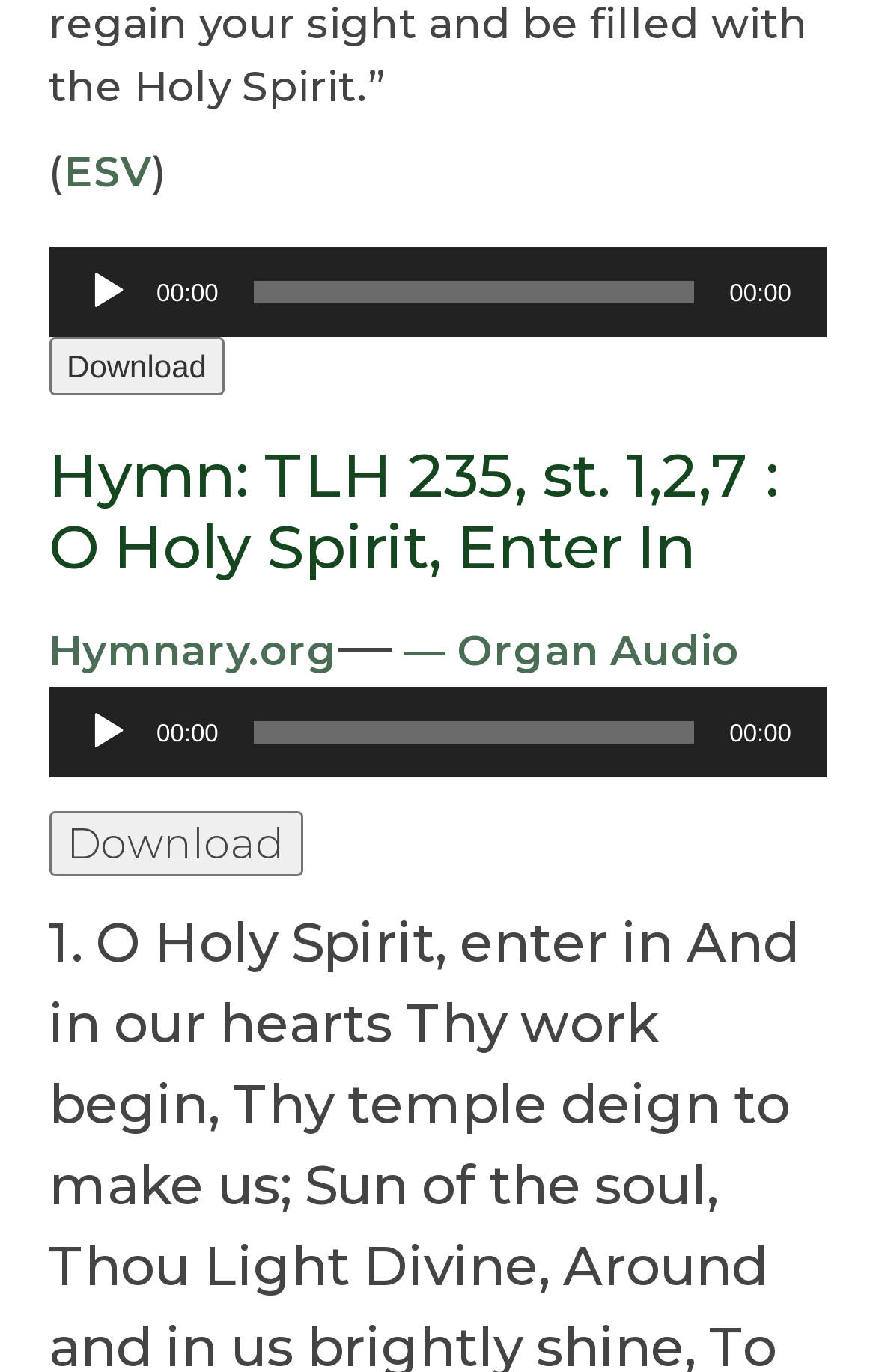Identify the bounding box coordinates of the region that should be clicked to execute the following instruction: "Click the 'Hymnary.org' link".

[0.056, 0.456, 0.386, 0.494]